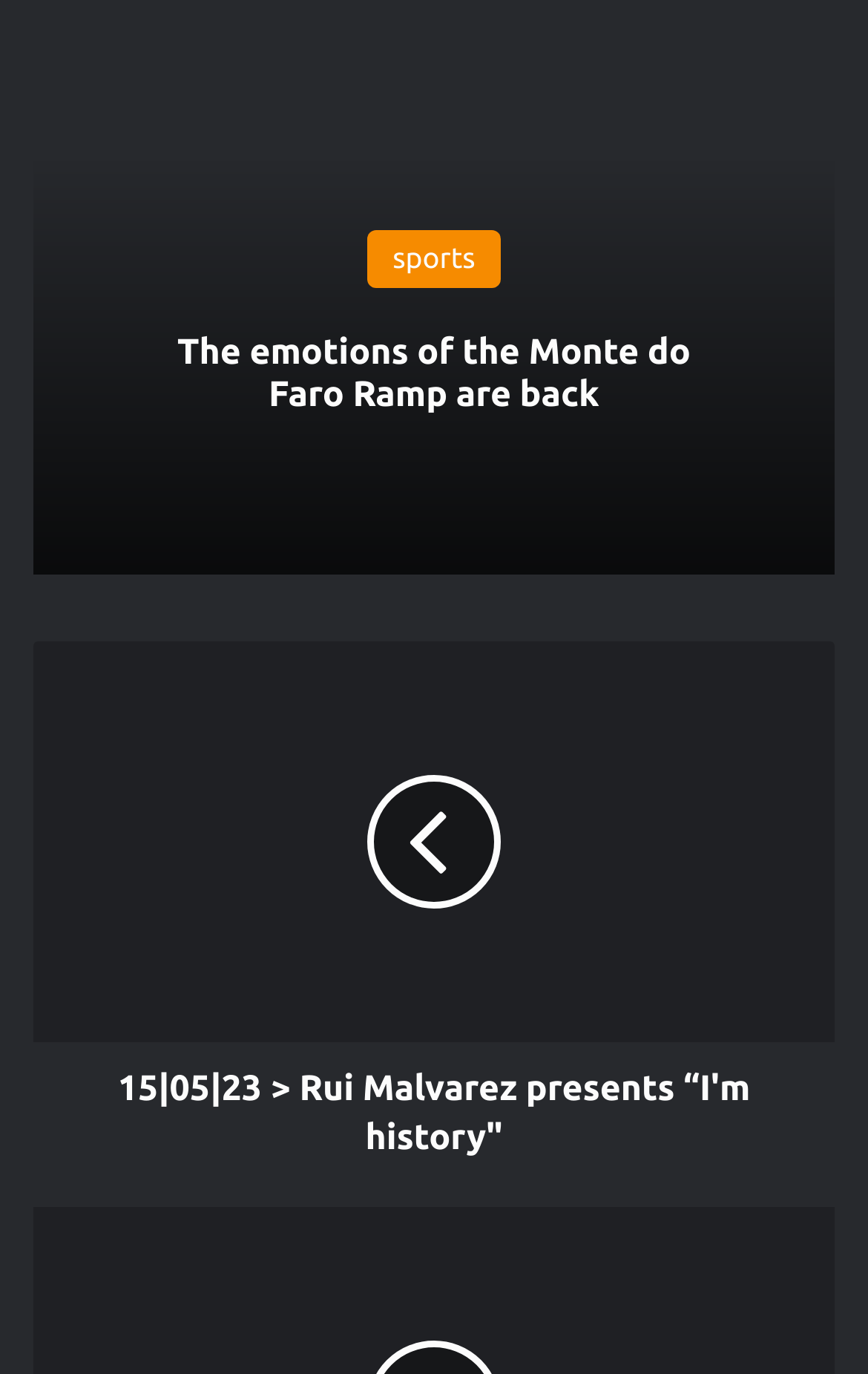What is the concert hall or promoter's role?
Utilize the image to construct a detailed and well-explained answer.

Based on the static text 'Always confirm with the concert hall or promoter the conditions of access, confirmation of the date or time, tickets place of sale, price, and availability.', it can be inferred that the concert hall or promoter is responsible for confirming access conditions.